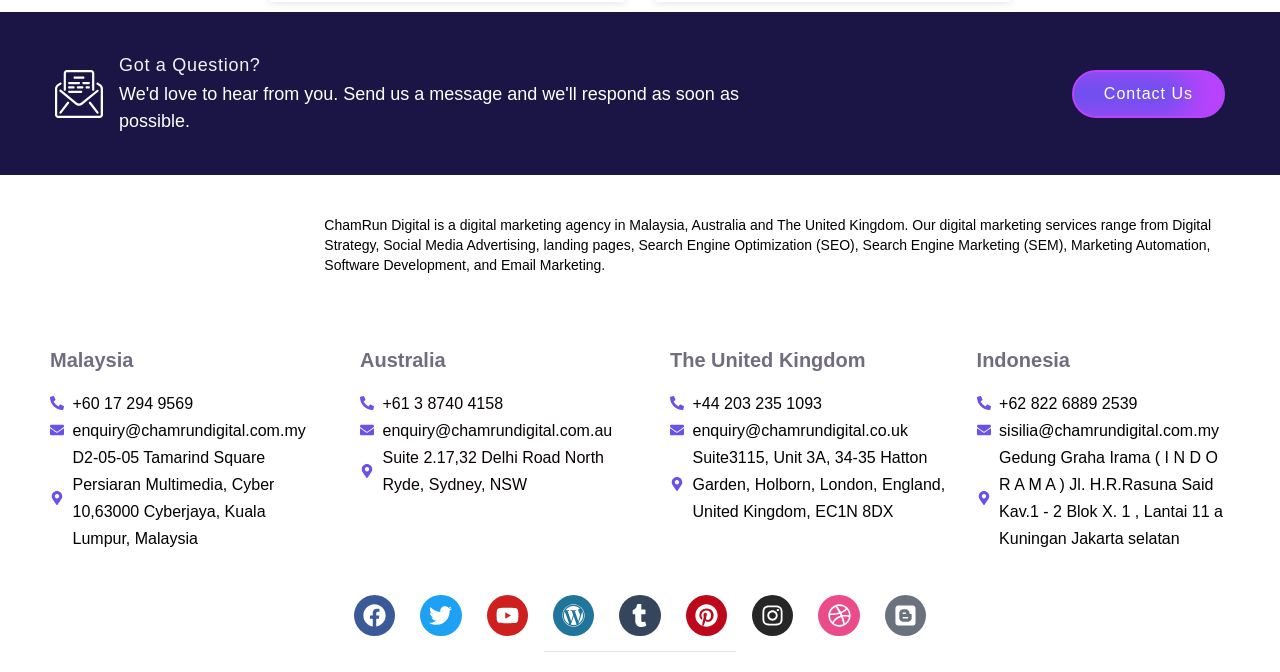Identify the bounding box of the UI component described as: "alt="ChamRun Digital Marketing Logo"".

[0.039, 0.306, 0.228, 0.405]